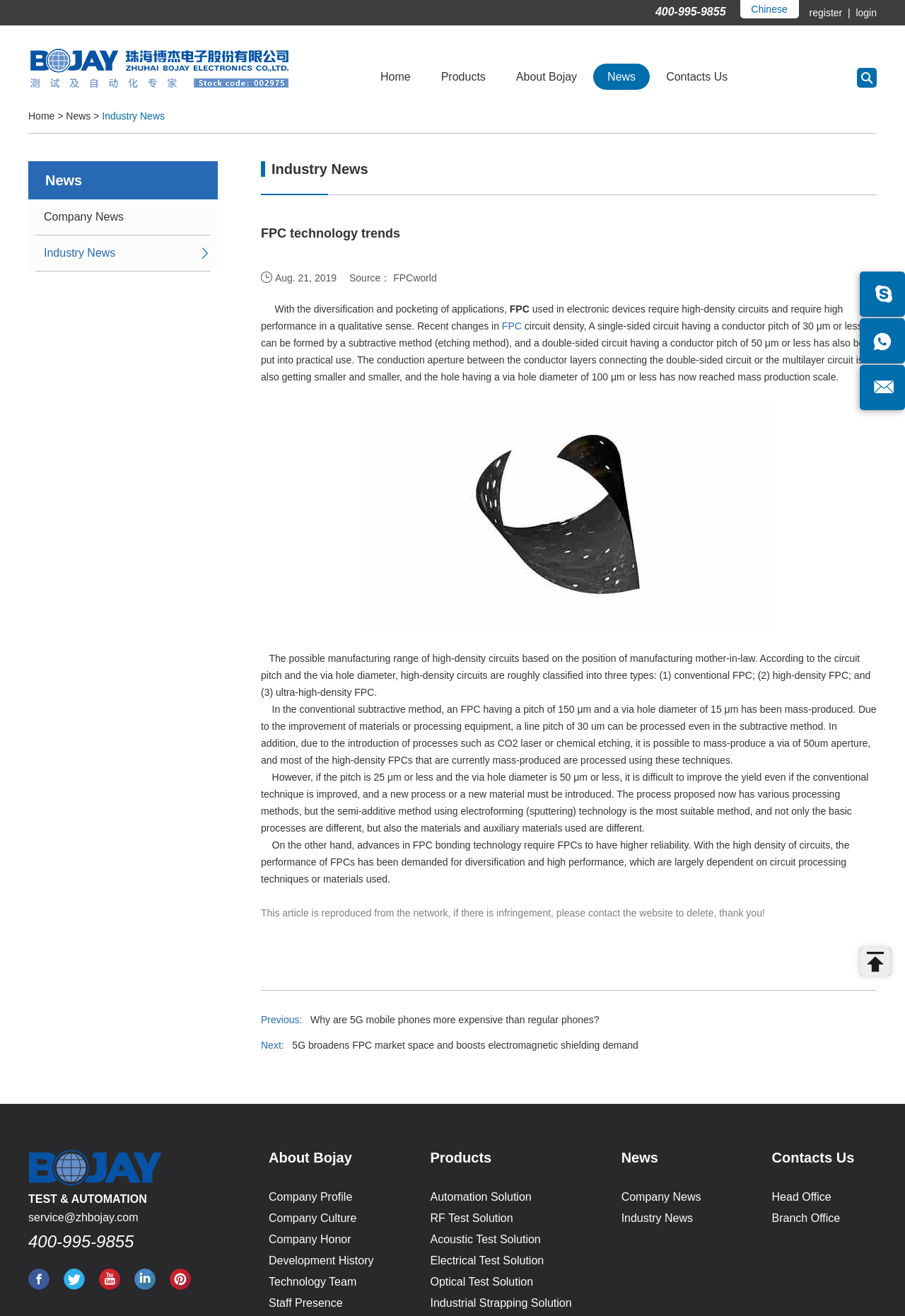Pinpoint the bounding box coordinates of the clickable area necessary to execute the following instruction: "Read the 'FPC technology trends' article". The coordinates should be given as four float numbers between 0 and 1, namely [left, top, right, bottom].

[0.288, 0.17, 0.969, 0.184]